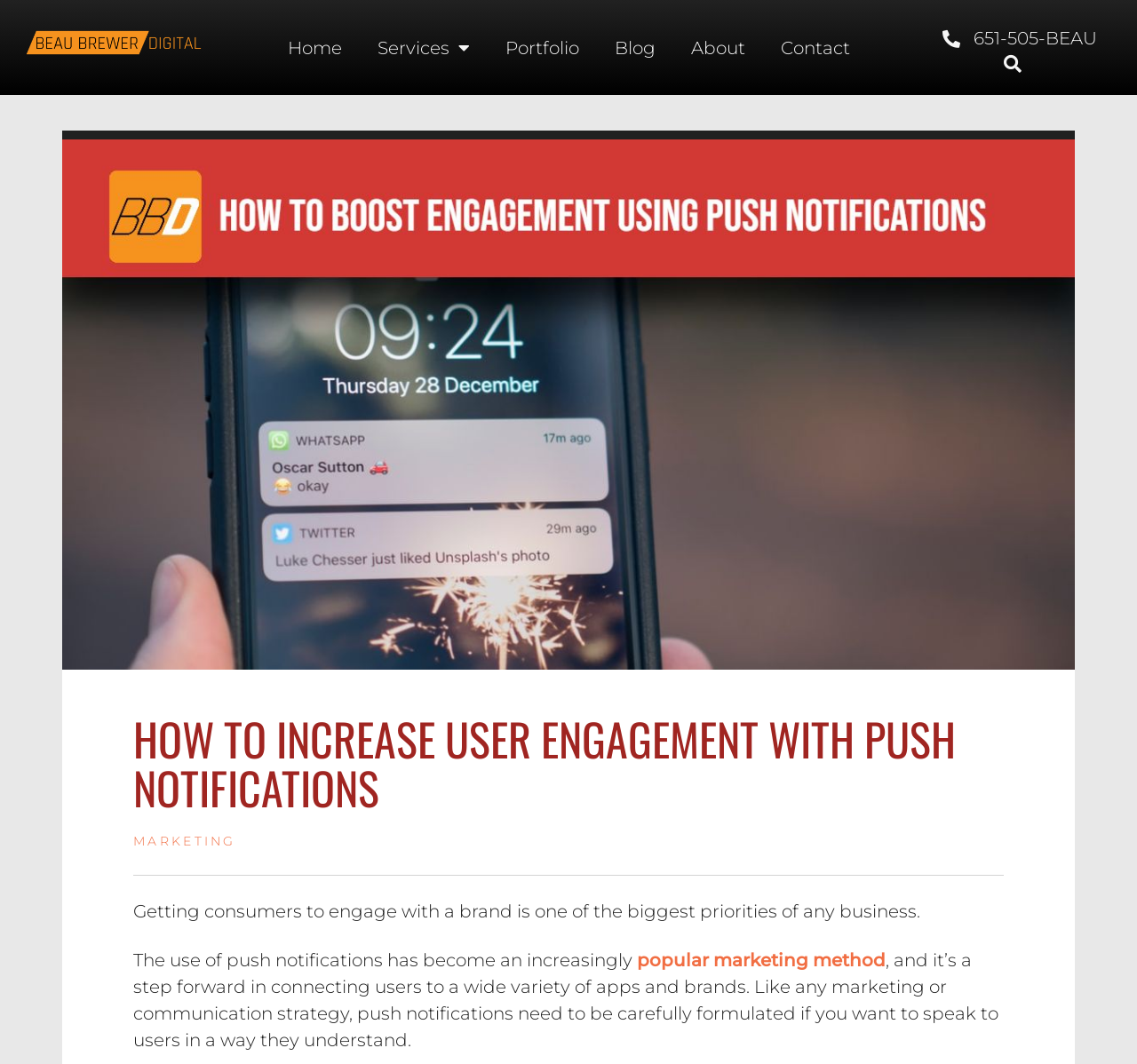How many navigation links are there?
Please provide a comprehensive answer based on the contents of the image.

There are six navigation links on the top of the webpage, which are 'Home', 'Services', 'Portfolio', 'Blog', 'About', and 'Contact'.